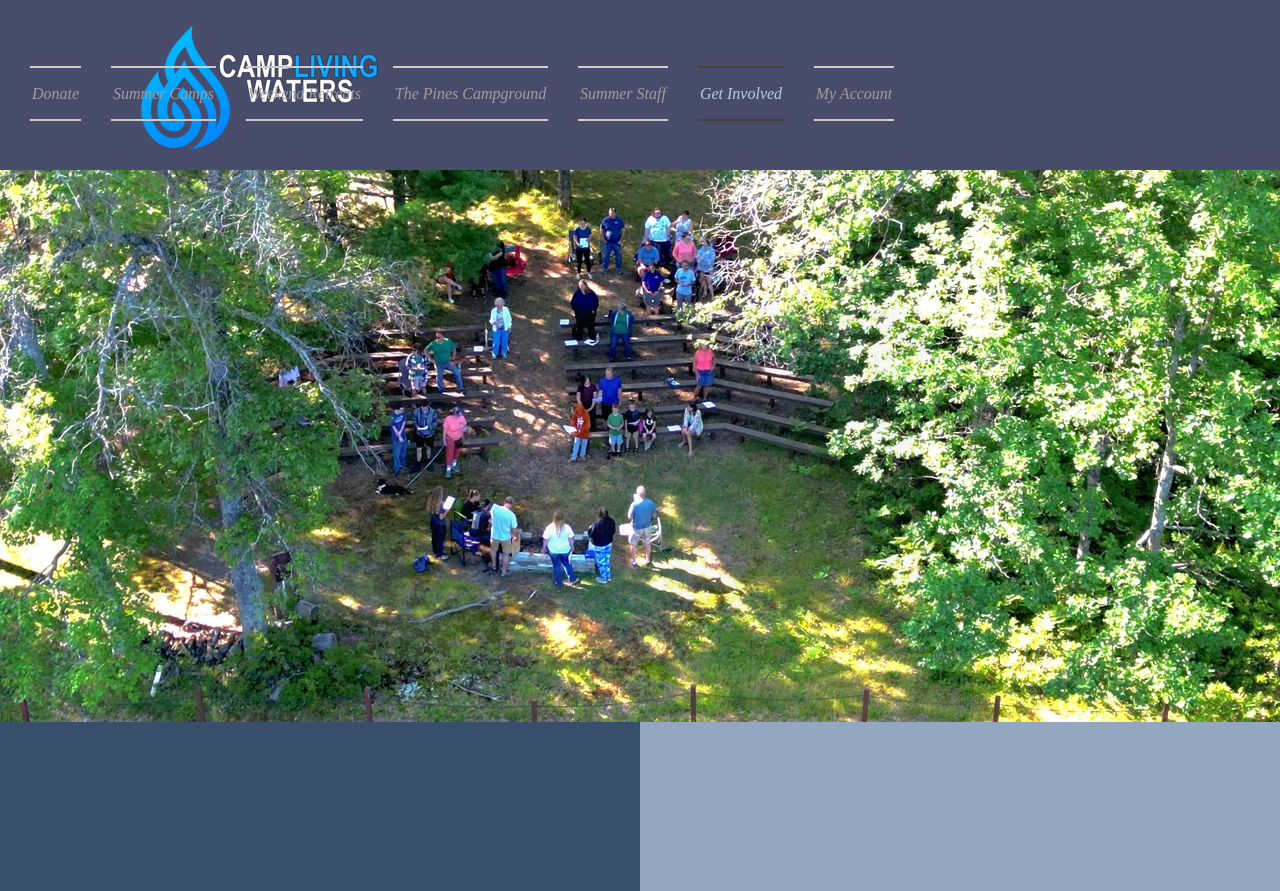Given the description: "Donate", determine the bounding box coordinates of the UI element. The coordinates should be formatted as four float numbers between 0 and 1, [left, top, right, bottom].

[0.012, 0.074, 0.075, 0.136]